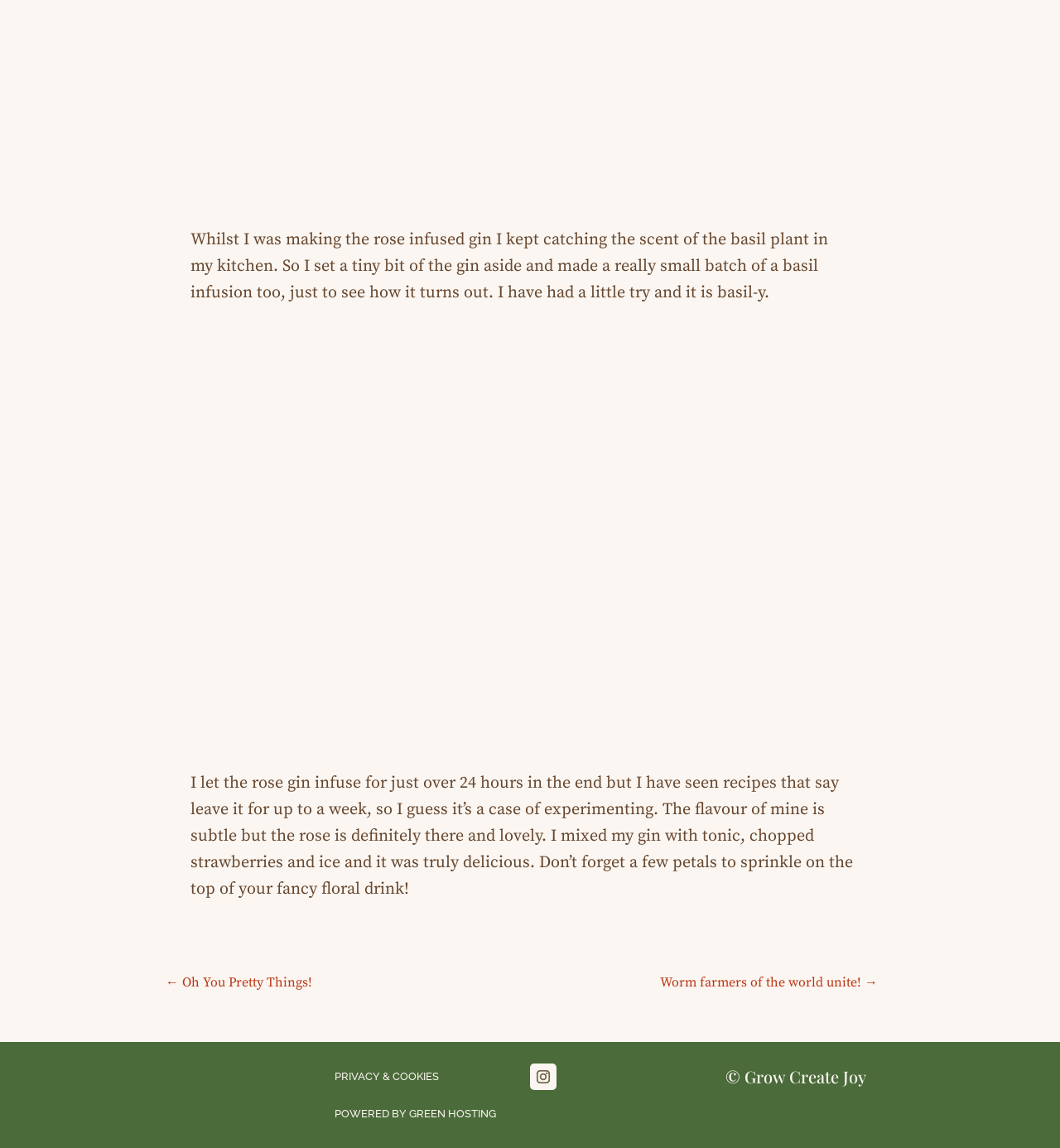What is the logo at the bottom of the page?
Look at the image and answer the question using a single word or phrase.

Grow Create Joy